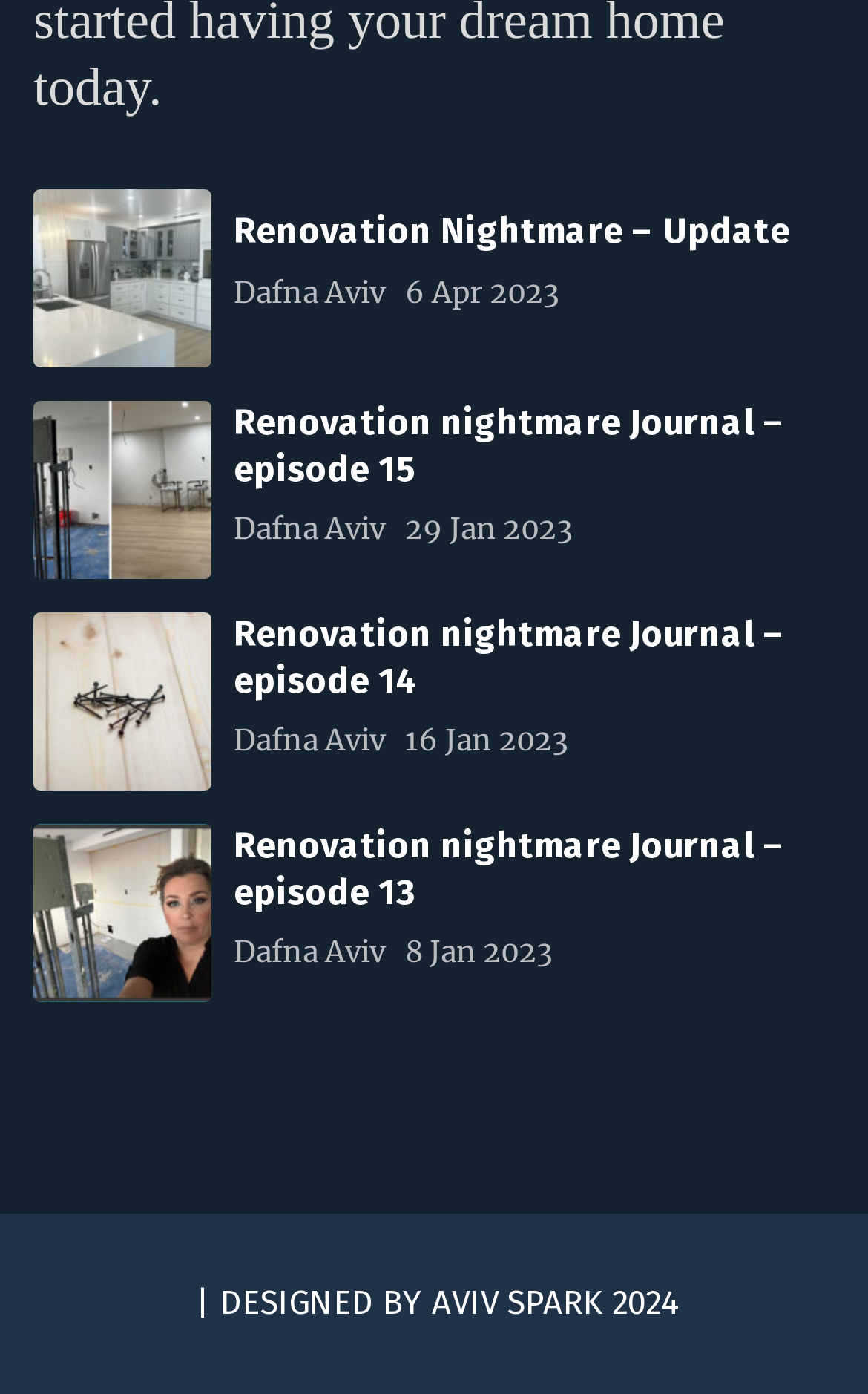Can you find the bounding box coordinates for the UI element given this description: "Dafna Aviv"? Provide the coordinates as four float numbers between 0 and 1: [left, top, right, bottom].

[0.269, 0.518, 0.444, 0.545]